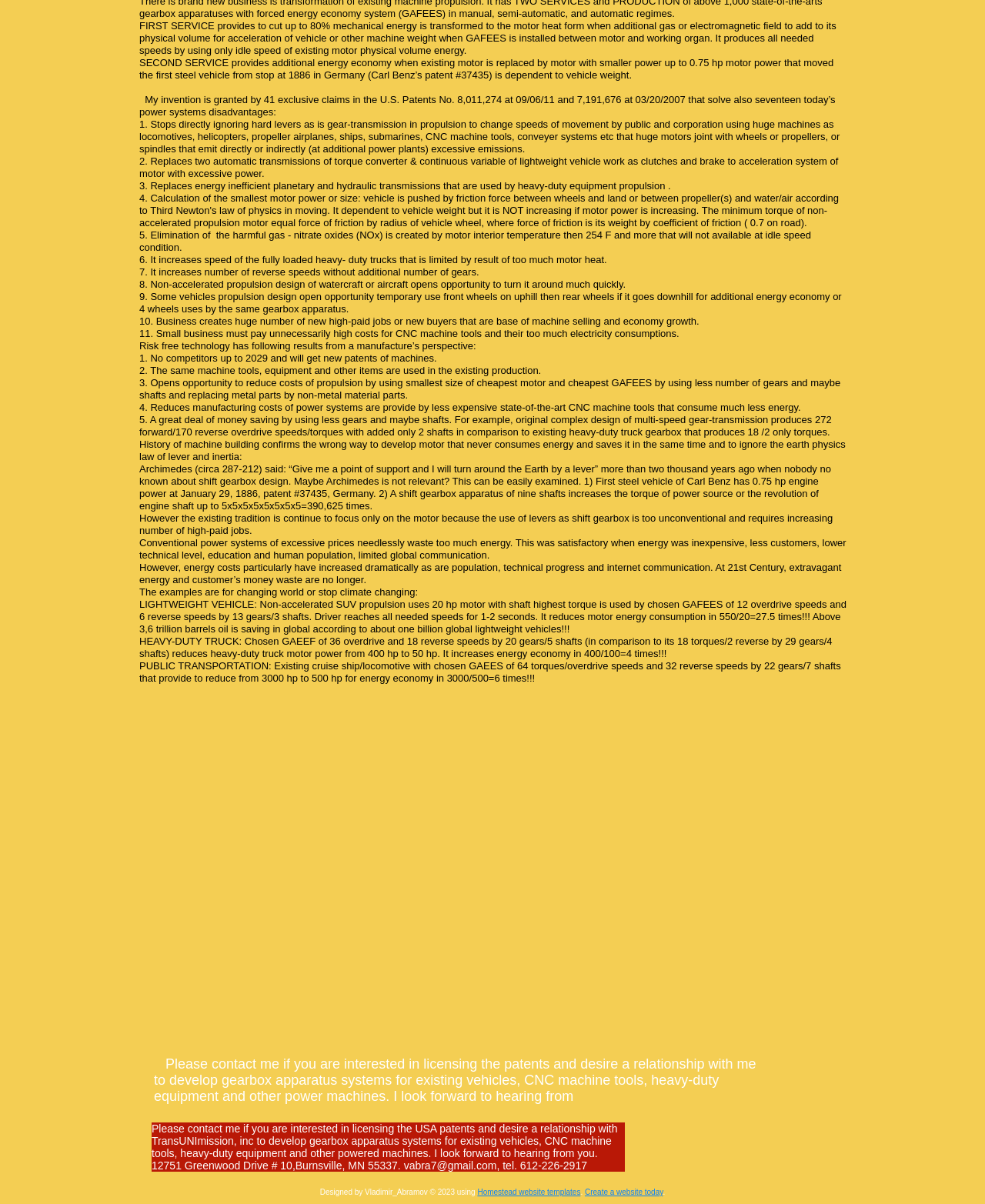From the given element description: "Create a website today", find the bounding box for the UI element. Provide the coordinates as four float numbers between 0 and 1, in the order [left, top, right, bottom].

[0.594, 0.987, 0.673, 0.994]